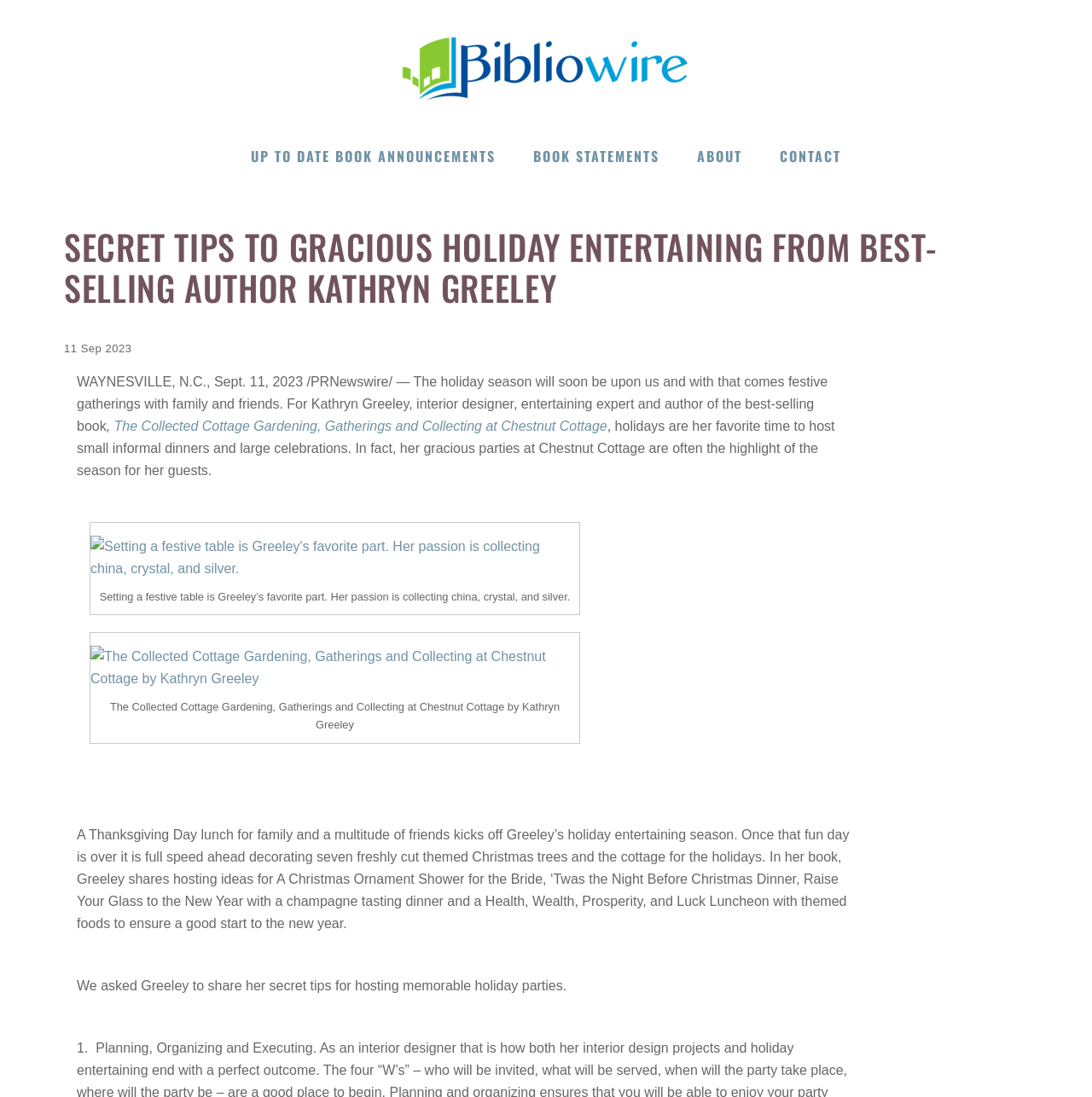What is the name of Kathryn Greeley's cottage?
Based on the image, respond with a single word or phrase.

Chestnut Cottage